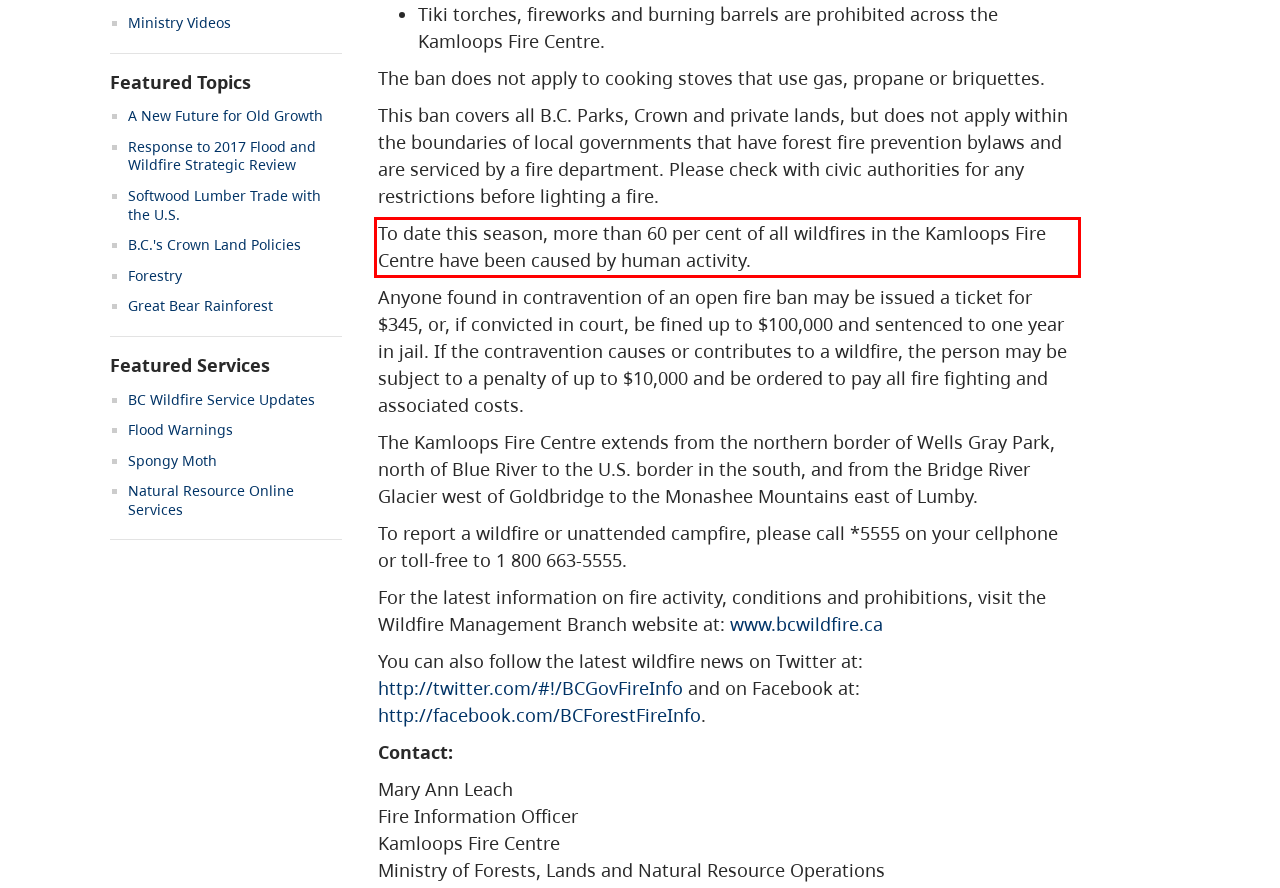Using the provided screenshot, read and generate the text content within the red-bordered area.

To date this season, more than 60 per cent of all wildfires in the Kamloops Fire Centre have been caused by human activity.